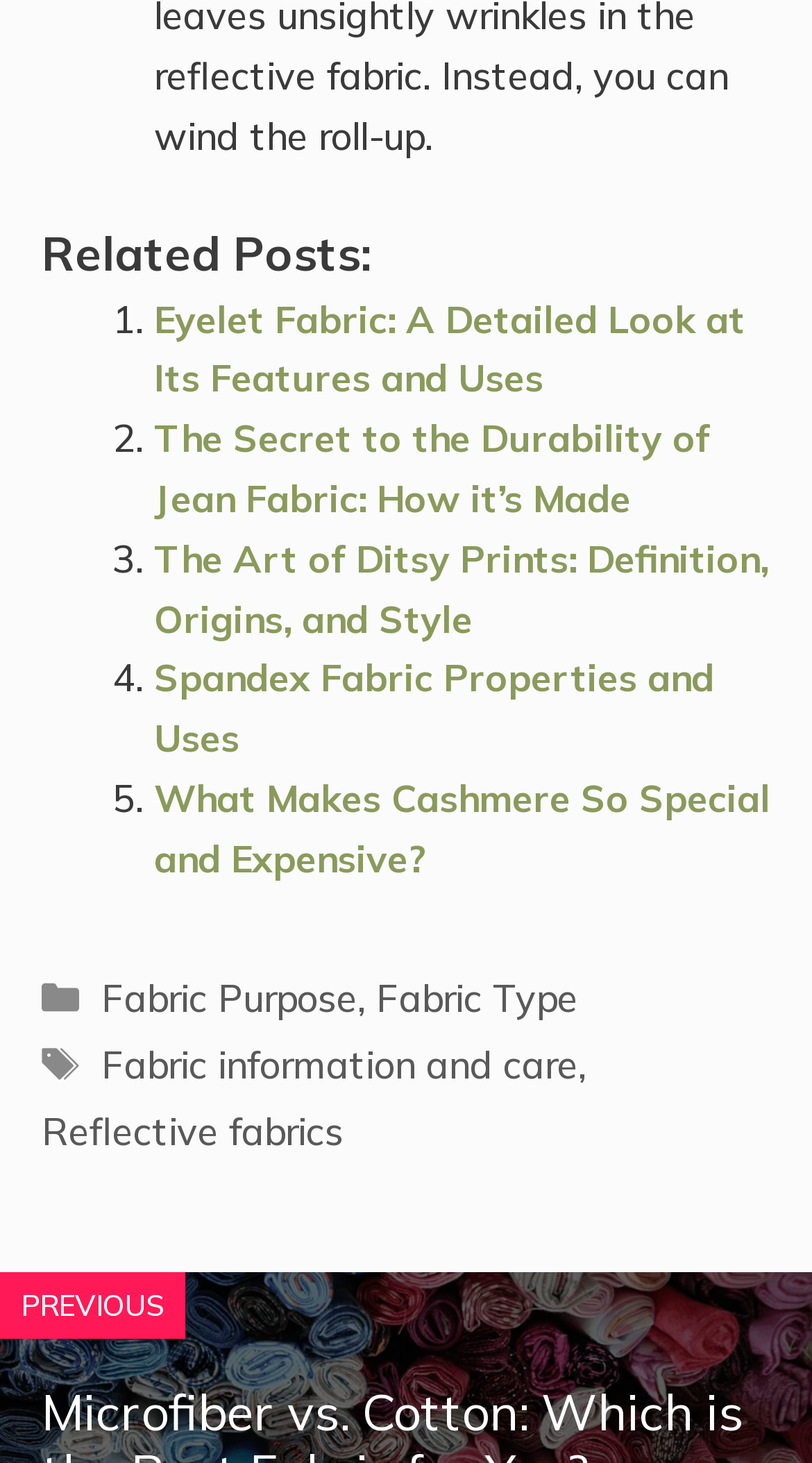How many related posts are listed?
Please use the image to deliver a detailed and complete answer.

There are five links listed below the 'Related Posts:' heading, each with a list marker (1., 2., 3., 4., 5.) and a descriptive text.